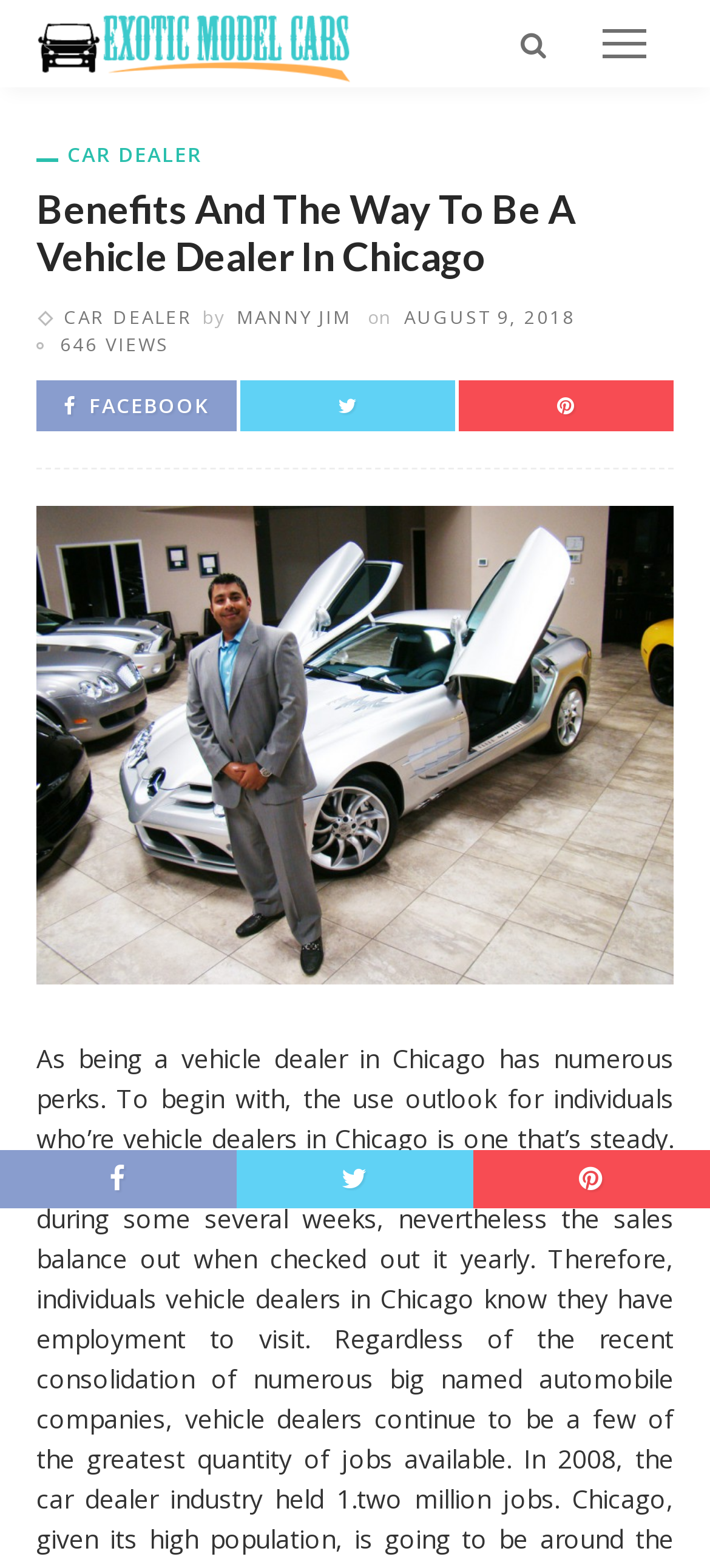Please identify the coordinates of the bounding box for the clickable region that will accomplish this instruction: "go to Exotic Model Cars homepage".

[0.051, 0.015, 0.507, 0.037]